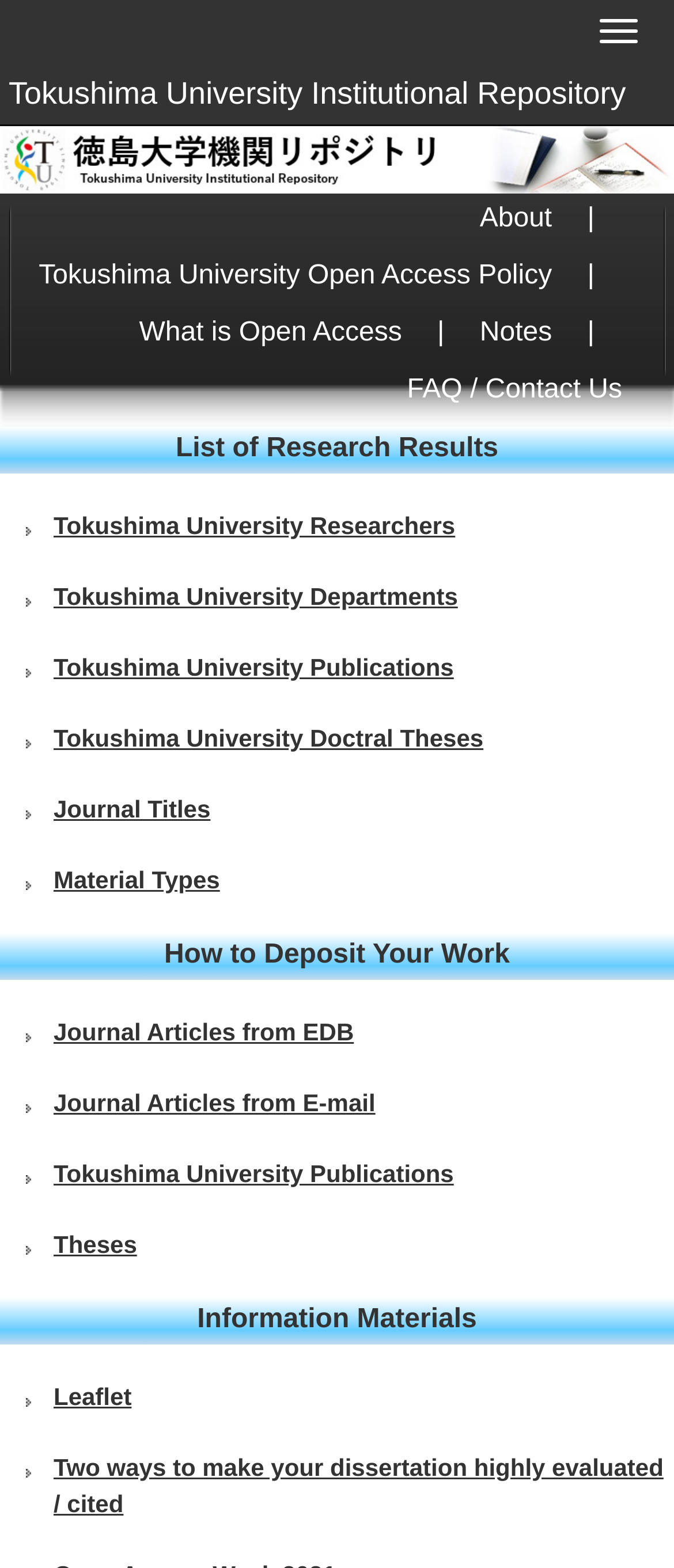What is the title of the section below the top navigation bar?
Based on the image content, provide your answer in one word or a short phrase.

List of Research Results